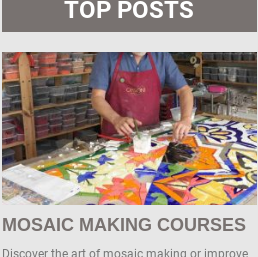Elaborate on all the key elements and details present in the image.

This image features a hands-on mosaic-making session, showcasing an individual working intently at a vibrant workspace filled with colorful mosaic tiles. The person, wearing a red apron, appears to be arranging or adhering pieces of mosaic, indicating the practical aspects of the courses offered. Below the image, the text highlights "Mosaic Making Courses," inviting participants to discover or enhance their mosaic-making skills in a fully equipped studio. The background suggests an organized and creative environment, with various containers that likely hold a wide array of mosaic materials, emphasizing the artistic nature of this craft. The heading "TOP POSTS" at the top indicates that this image is part of a featured section on a platform dedicated to showcasing various engaging topics related to mosaic art and design.